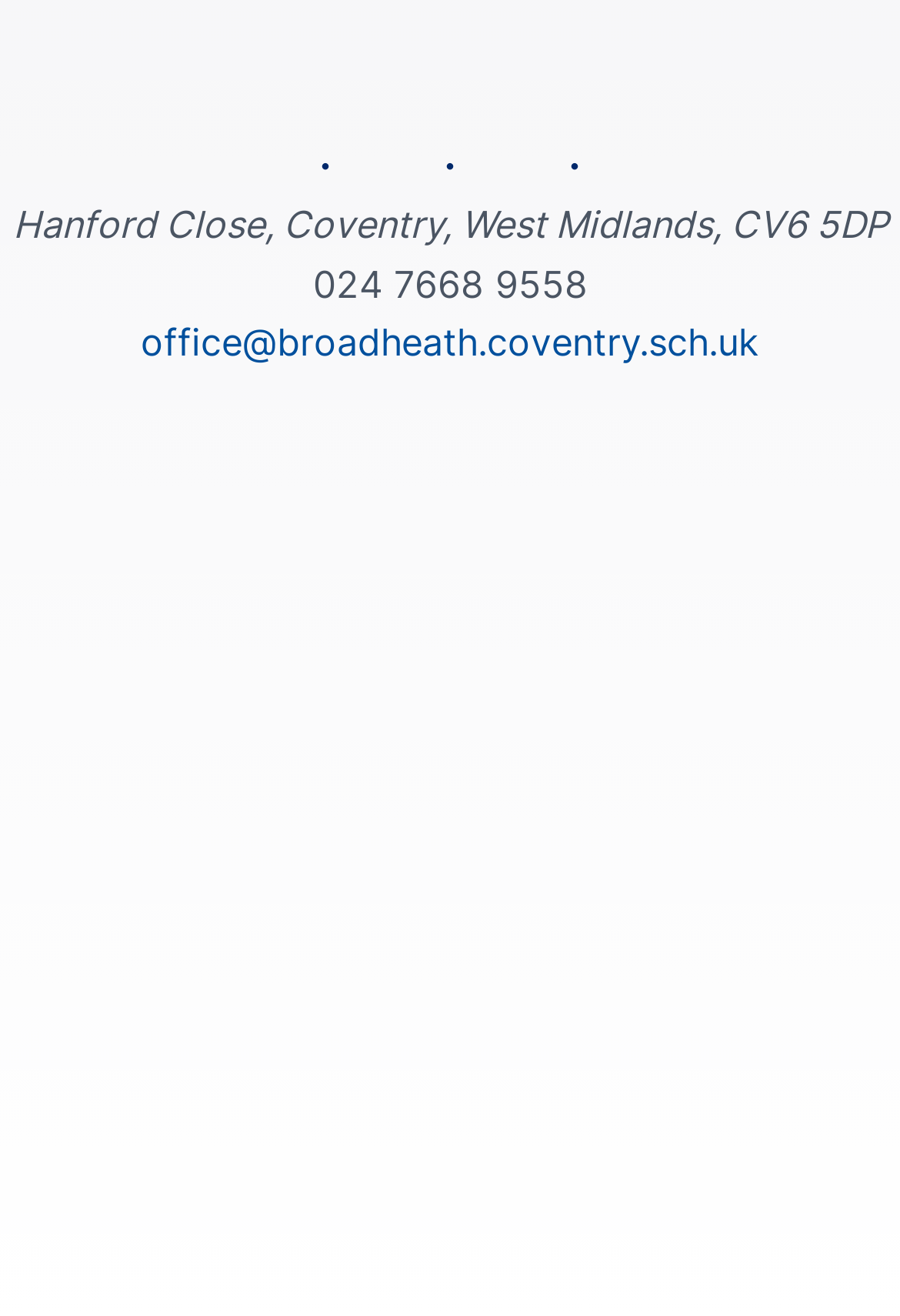Analyze the image and give a detailed response to the question:
What is the email address of the school office?

The email address of the school office can be found in the link element at the top of the webpage, which reads 'office@broadheath.coventry.sch.uk'.